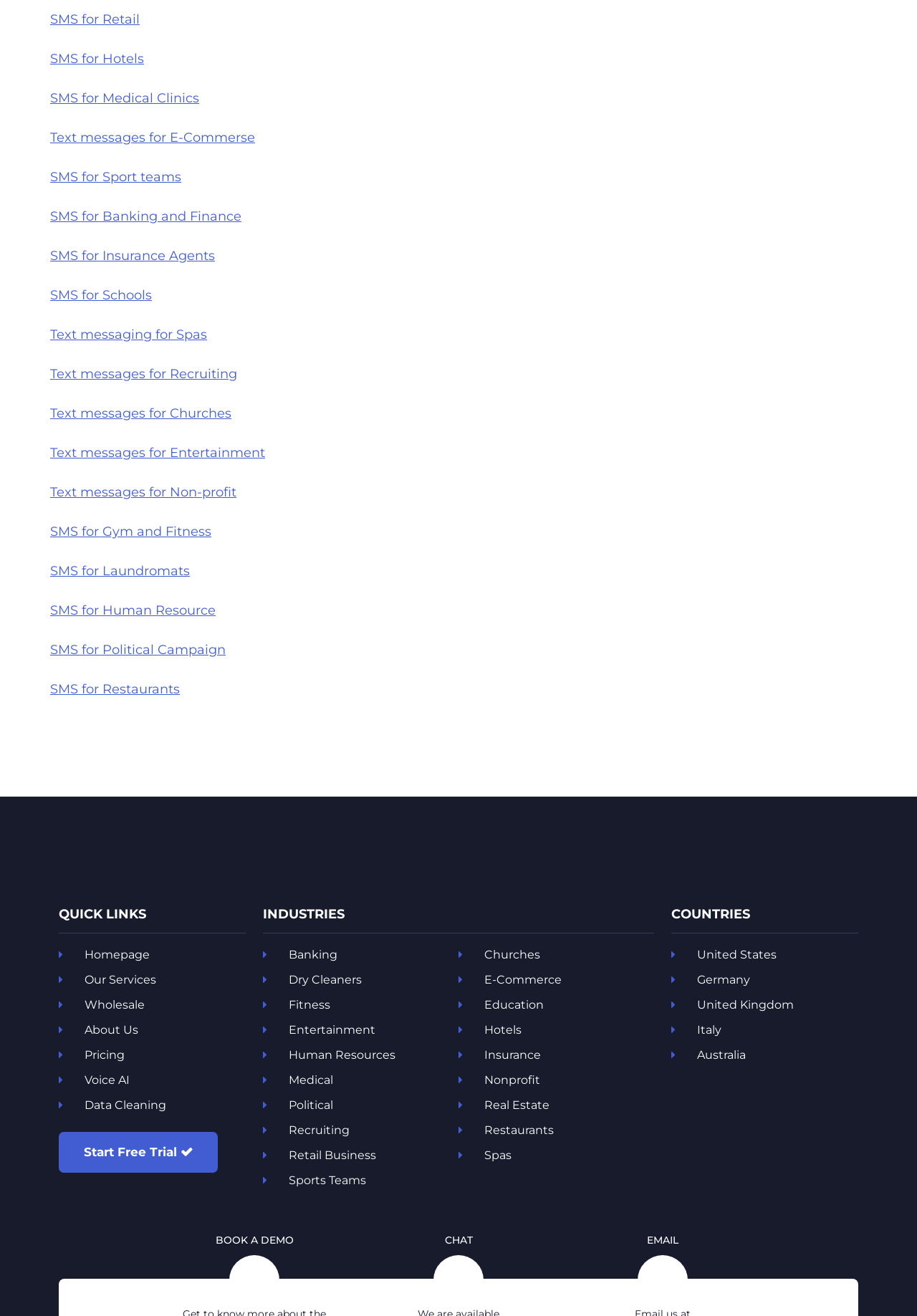What is the last link listed under 'INDUSTRIES'?
Using the image, give a concise answer in the form of a single word or short phrase.

Non-profit